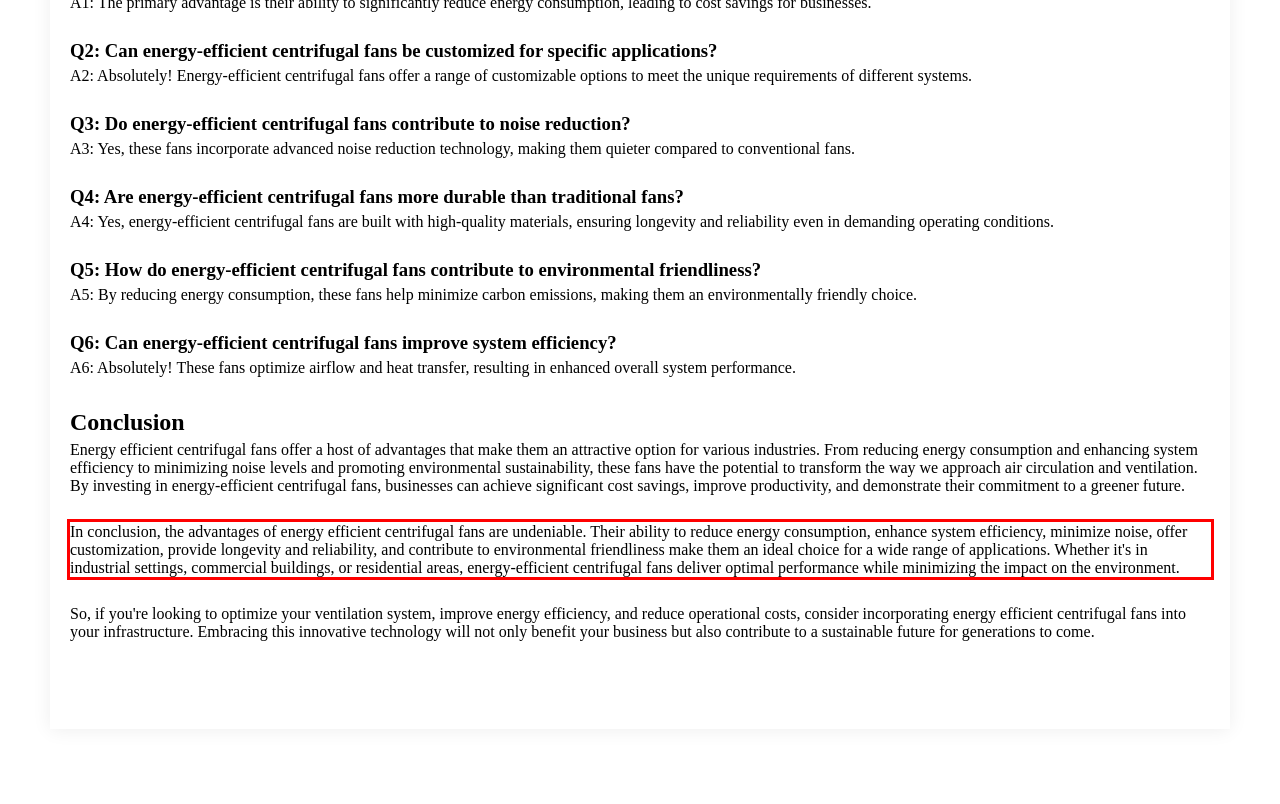Given a screenshot of a webpage containing a red rectangle bounding box, extract and provide the text content found within the red bounding box.

In conclusion, the advantages of energy efficient centrifugal fans are undeniable. Their ability to reduce energy consumption, enhance system efficiency, minimize noise, offer customization, provide longevity and reliability, and contribute to environmental friendliness make them an ideal choice for a wide range of applications. Whether it's in industrial settings, commercial buildings, or residential areas, energy-efficient centrifugal fans deliver optimal performance while minimizing the impact on the environment.